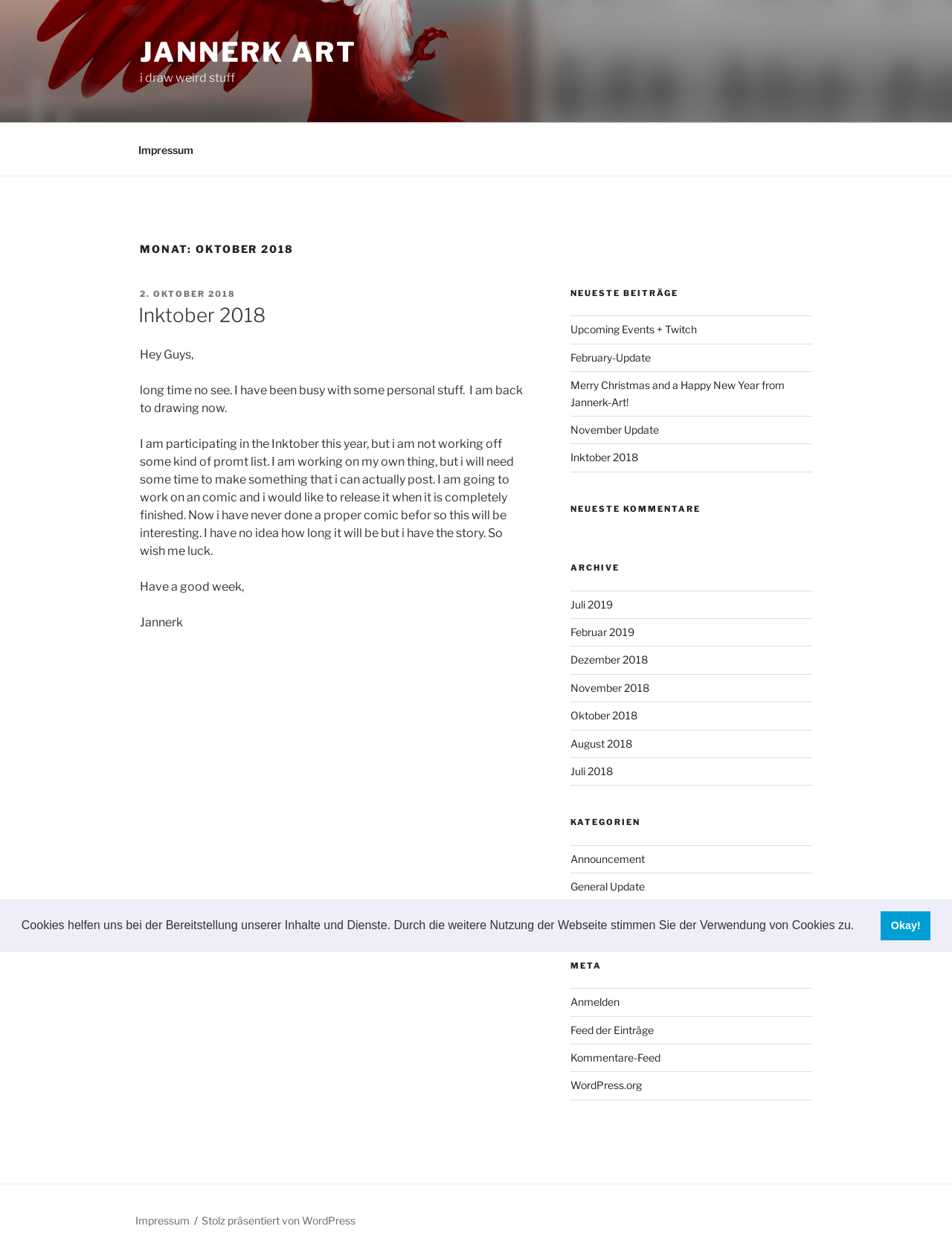What is the latest update about? Refer to the image and provide a one-word or short phrase answer.

Upcoming Events + Twitch